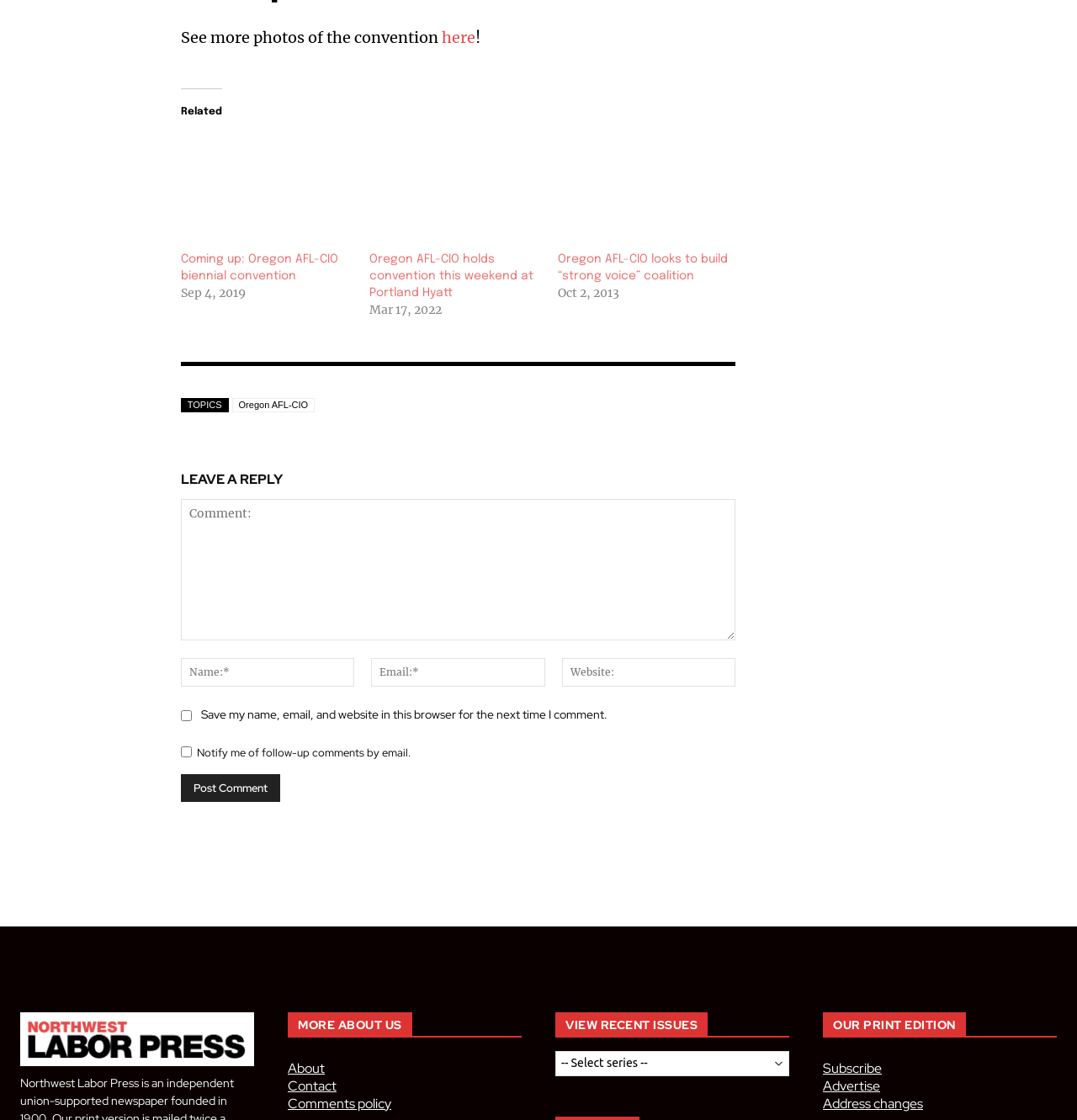Can you give a comprehensive explanation to the question given the content of the image?
How many options are available in the 'VIEW RECENT ISSUES' section?

I looked at the 'VIEW RECENT ISSUES' section and found a combobox with a label '-- Select series --'. This suggests that there is only one option available, which is to select a series.